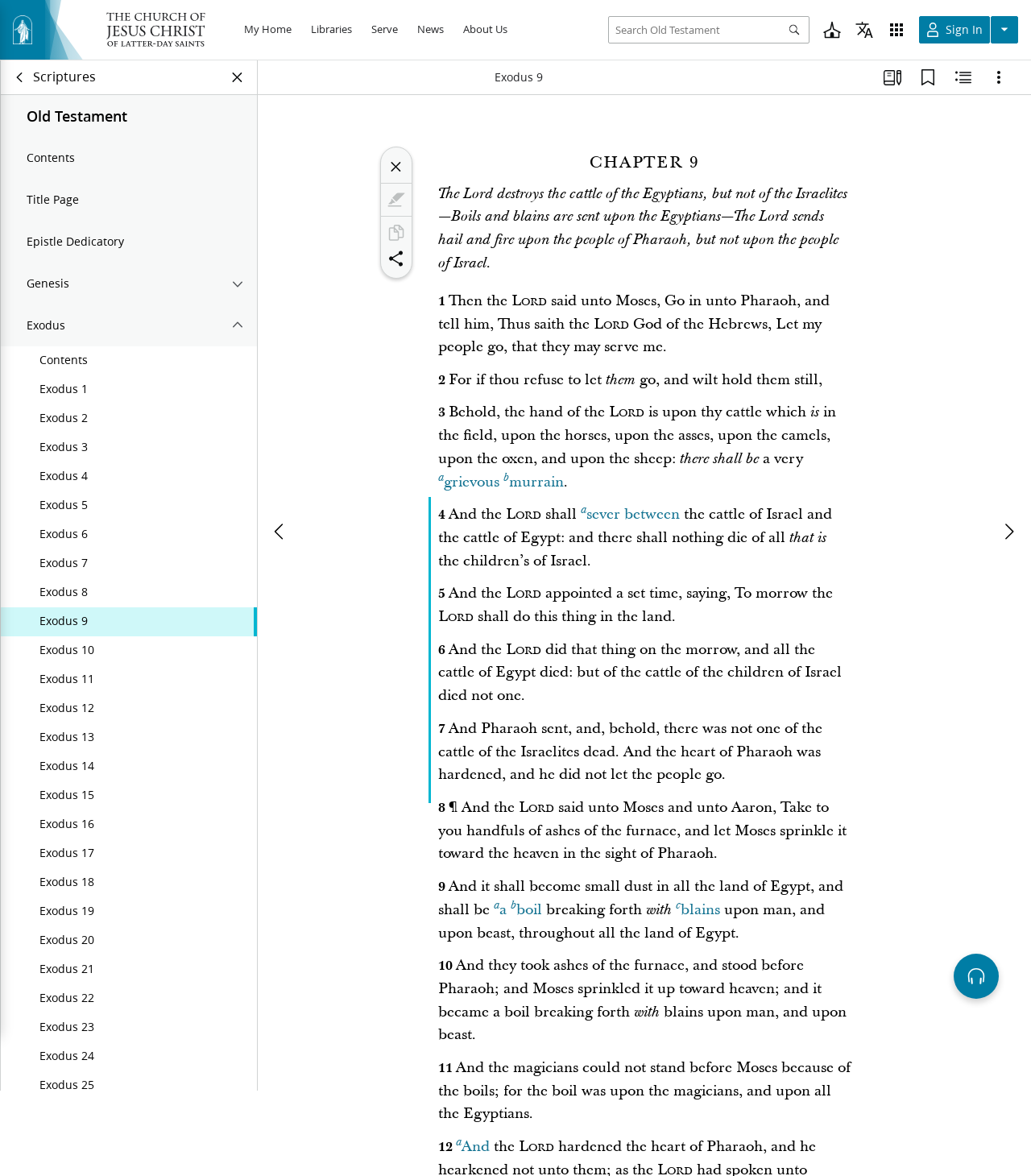Generate a thorough caption that explains the contents of the webpage.

This webpage appears to be a scripture study page, specifically focused on Exodus 9. At the top of the page, there is a header section with links to "The Church of Jesus Christ of Latter-day Saints" and an image. Below this, there are several buttons and links, including "My Home", "Libraries", "Serve", "News", and "About Us". 

To the right of these buttons, there is a search bar with a combobox and a button to search the Old Testament. Below this, there are buttons to "Find a Church" and "Set Language to", each accompanied by an image. 

Further down the page, there is a section with a header "Old Testament" and links to various chapters of Exodus, including the current chapter, Exodus 9. There are also links to "Contents", "Title Page", and "Epistle Dedicatory". 

On the left side of the page, there is a navigation panel with links to previous and next chapters, as well as buttons to access study sets, bookmarks, related content, and options. 

At the bottom of the page, there are buttons to control an audio player and to mark, copy, and share content. There is also a separator line and a button to close the panel.